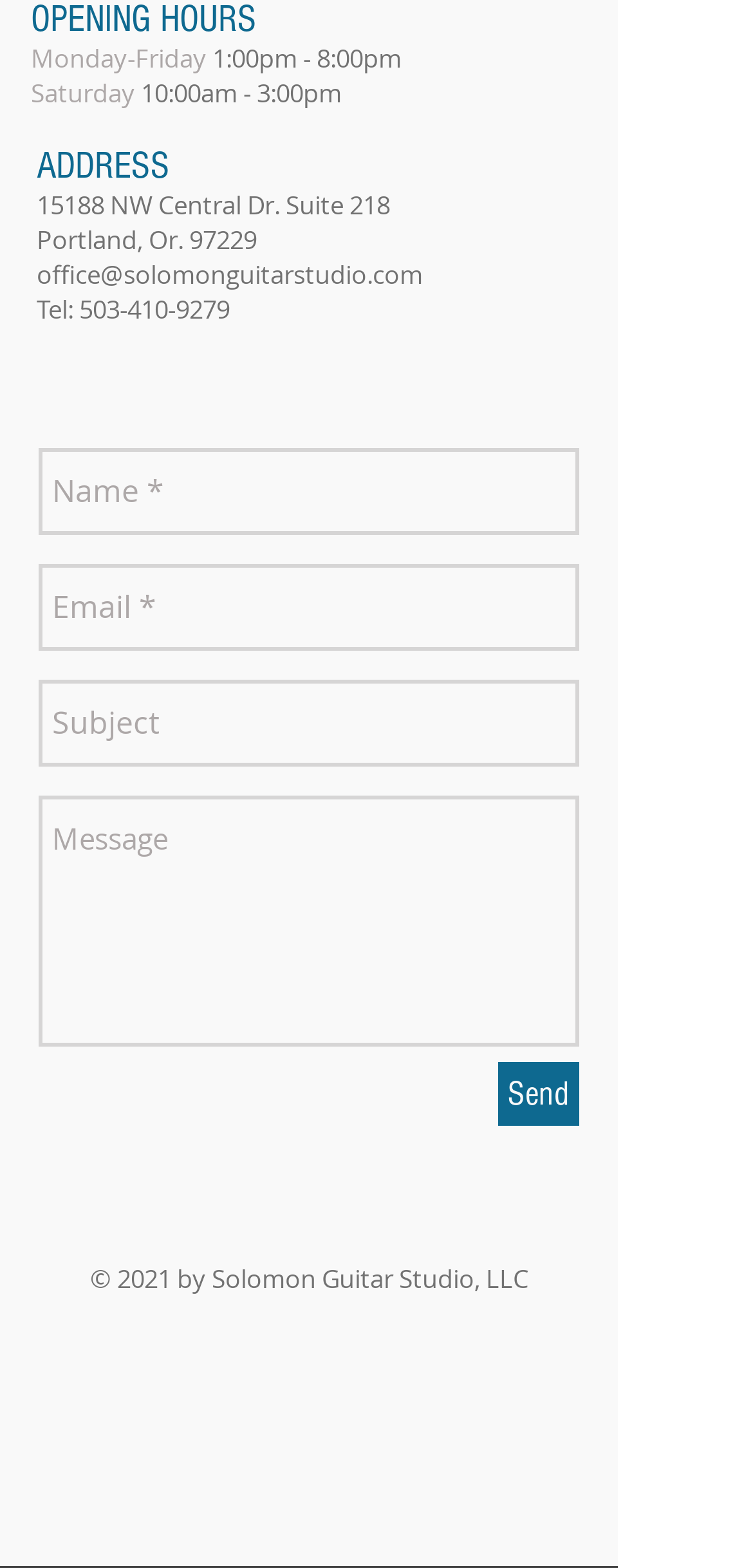Provide the bounding box coordinates of the area you need to click to execute the following instruction: "Enter your name".

[0.051, 0.286, 0.769, 0.341]